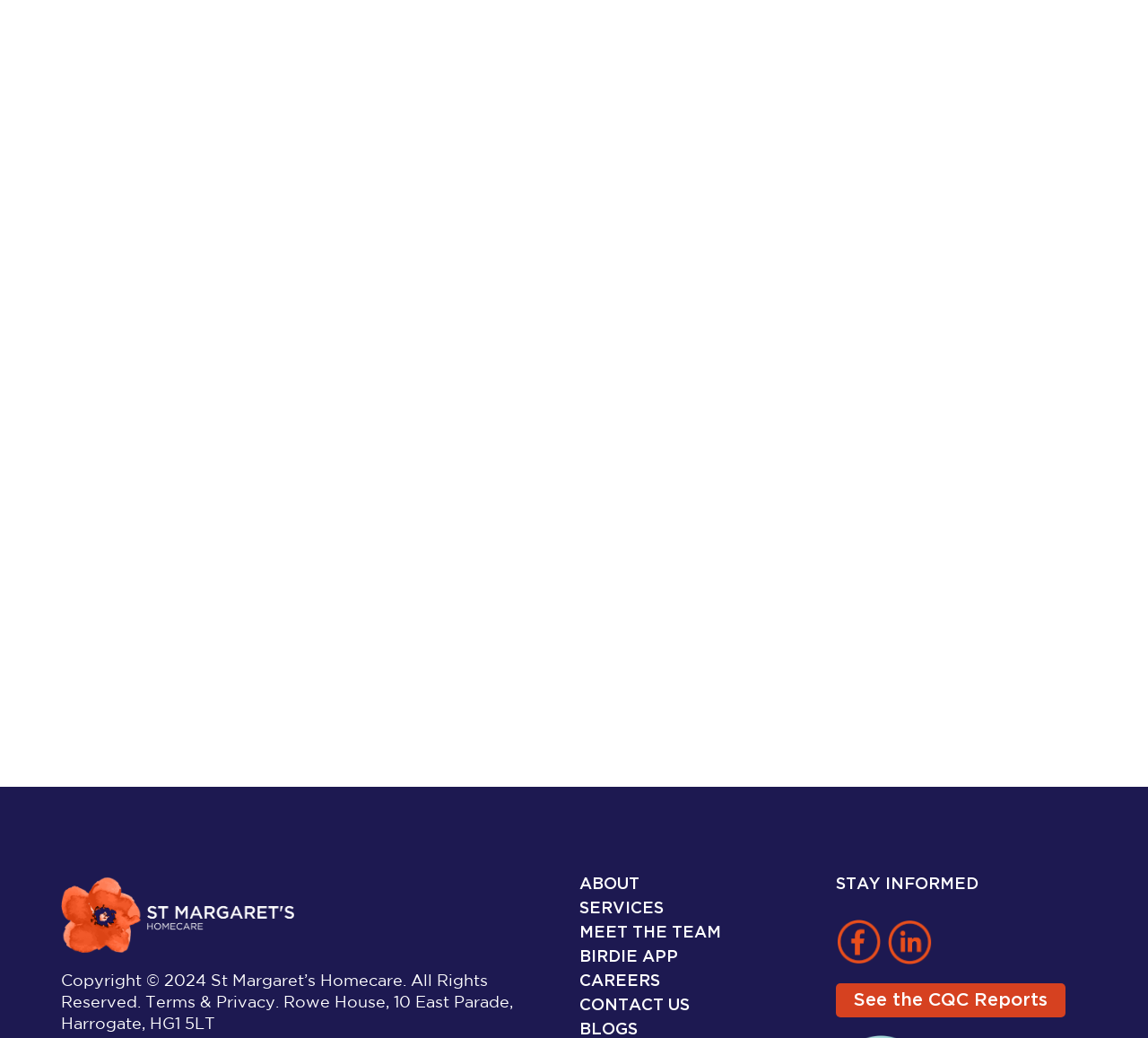Please mark the clickable region by giving the bounding box coordinates needed to complete this instruction: "Go to the careers page".

[0.505, 0.938, 0.724, 0.953]